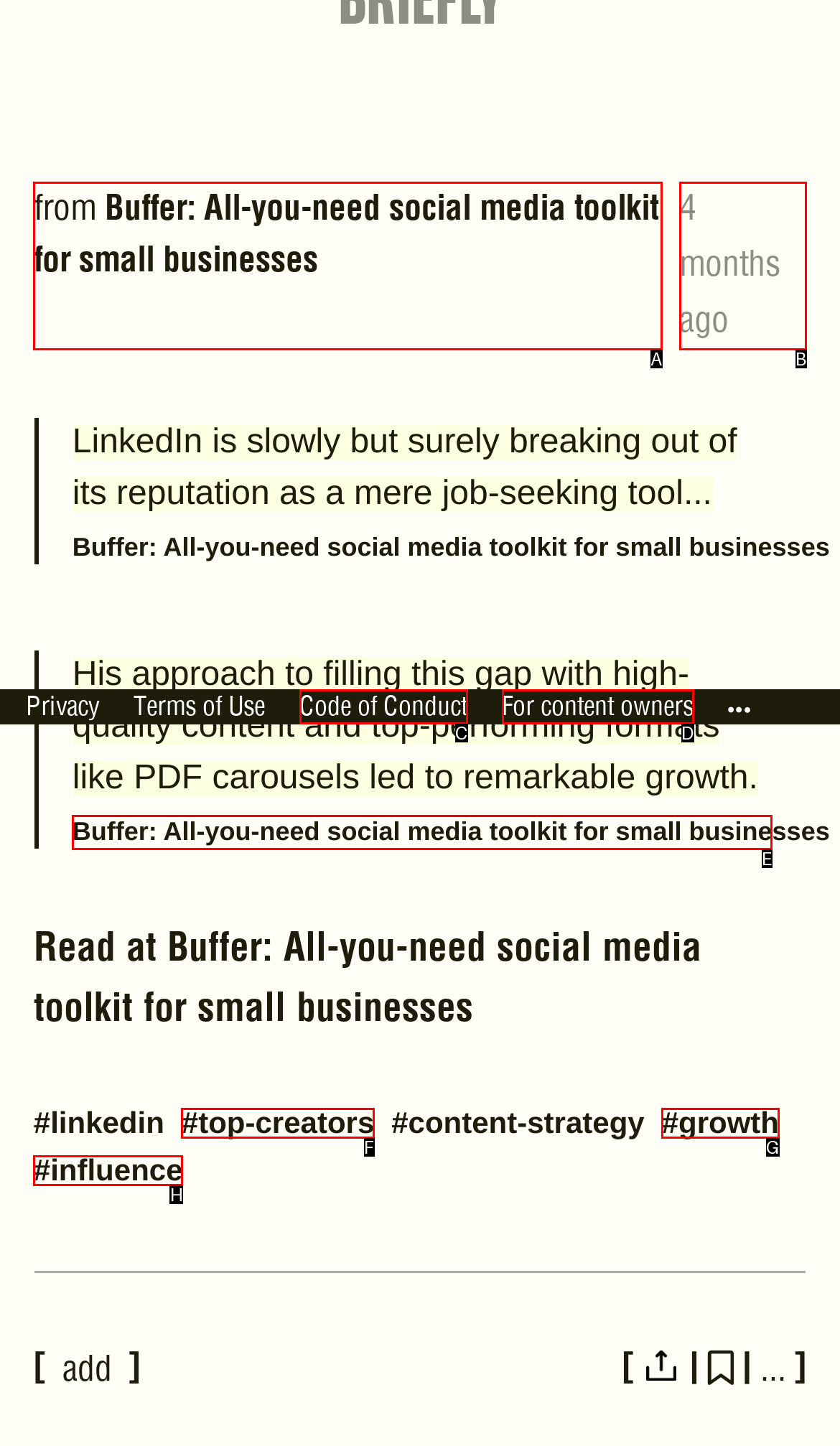Identify the HTML element that matches the description: Code of Conduct
Respond with the letter of the correct option.

C